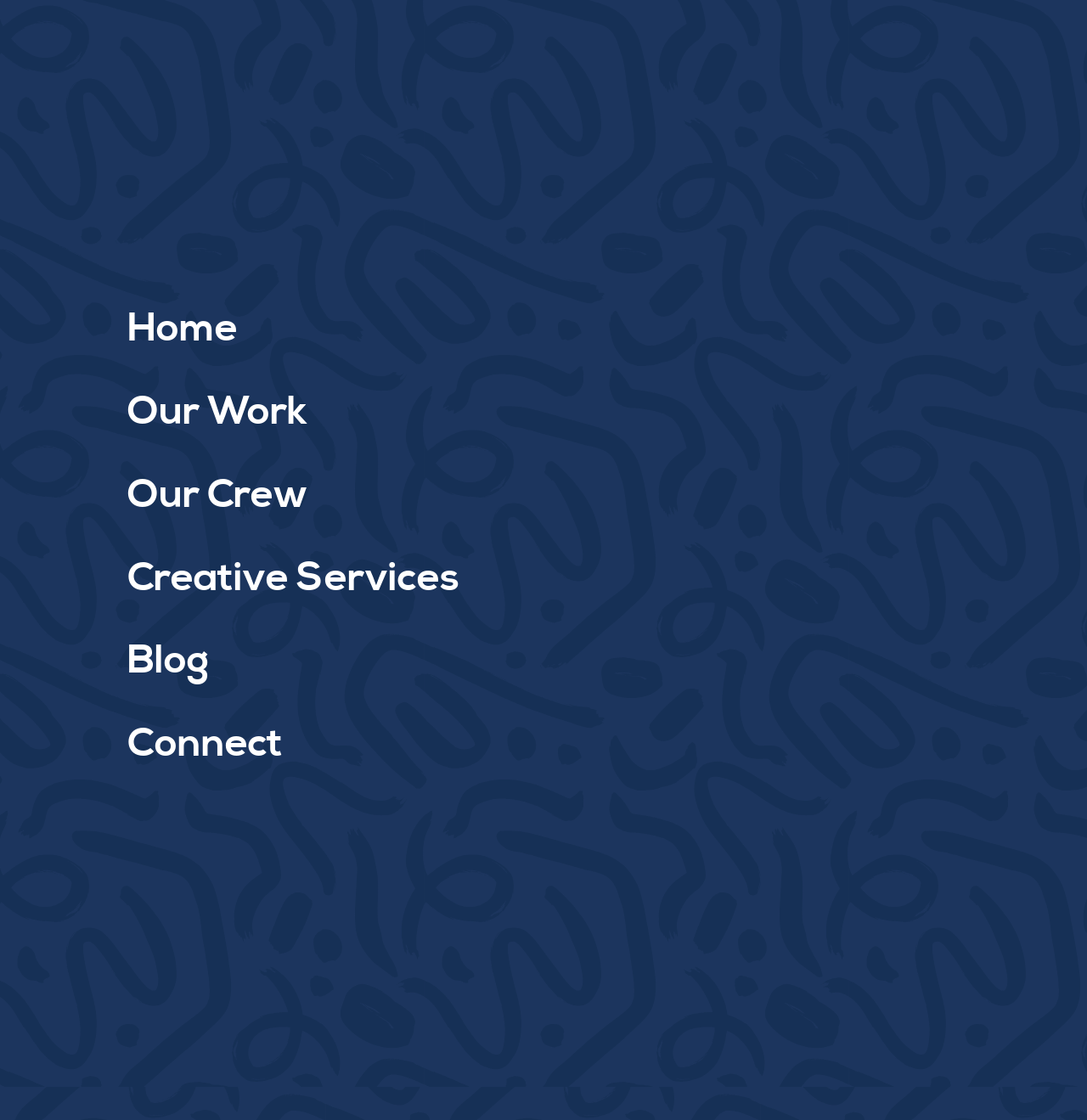Identify the bounding box coordinates of the clickable region necessary to fulfill the following instruction: "Read the 'There’s no place like it.' text". The bounding box coordinates should be four float numbers between 0 and 1, i.e., [left, top, right, bottom].

[0.27, 0.278, 0.524, 0.317]